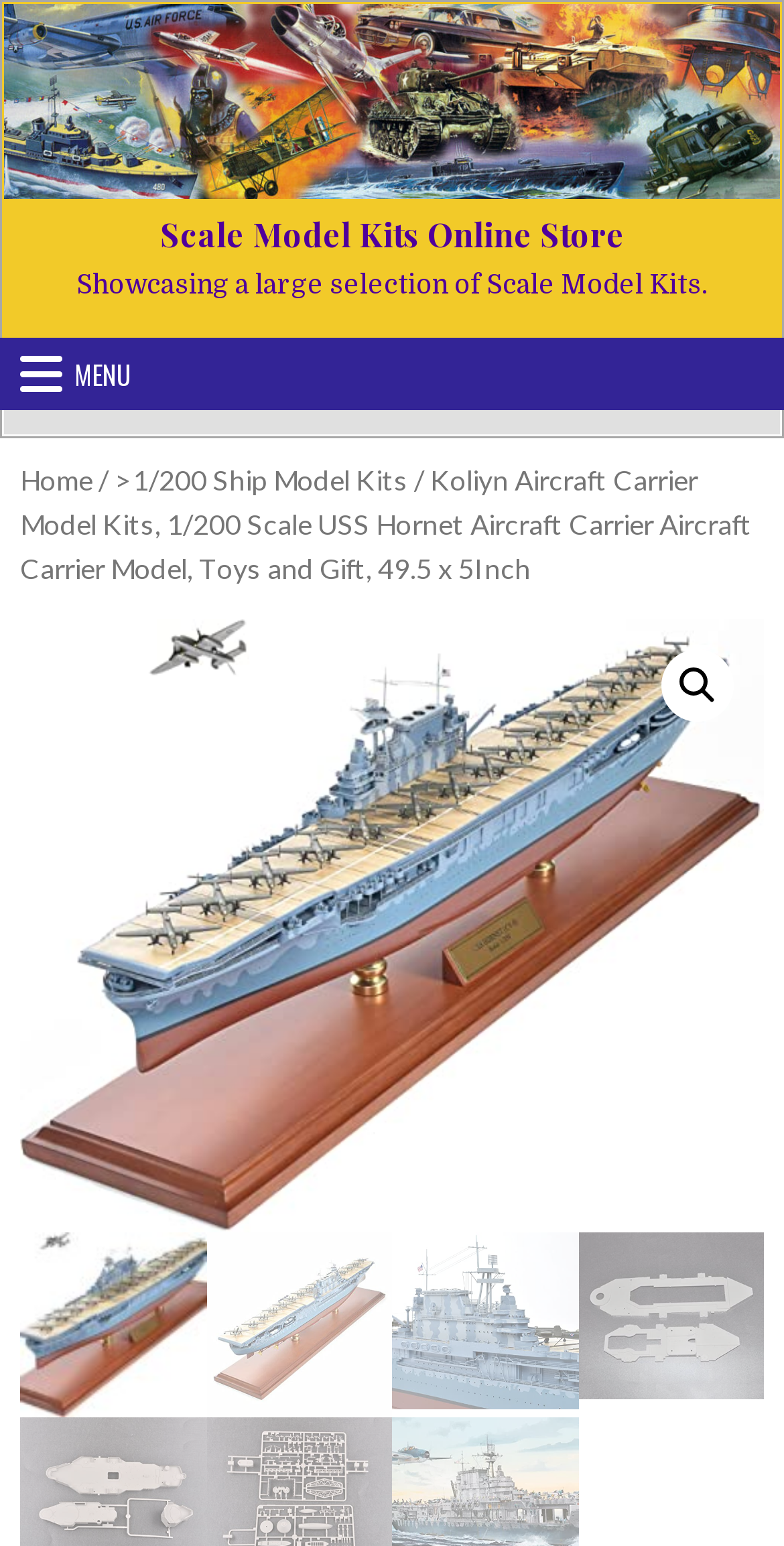Answer succinctly with a single word or phrase:
How many images are below the main image?

4